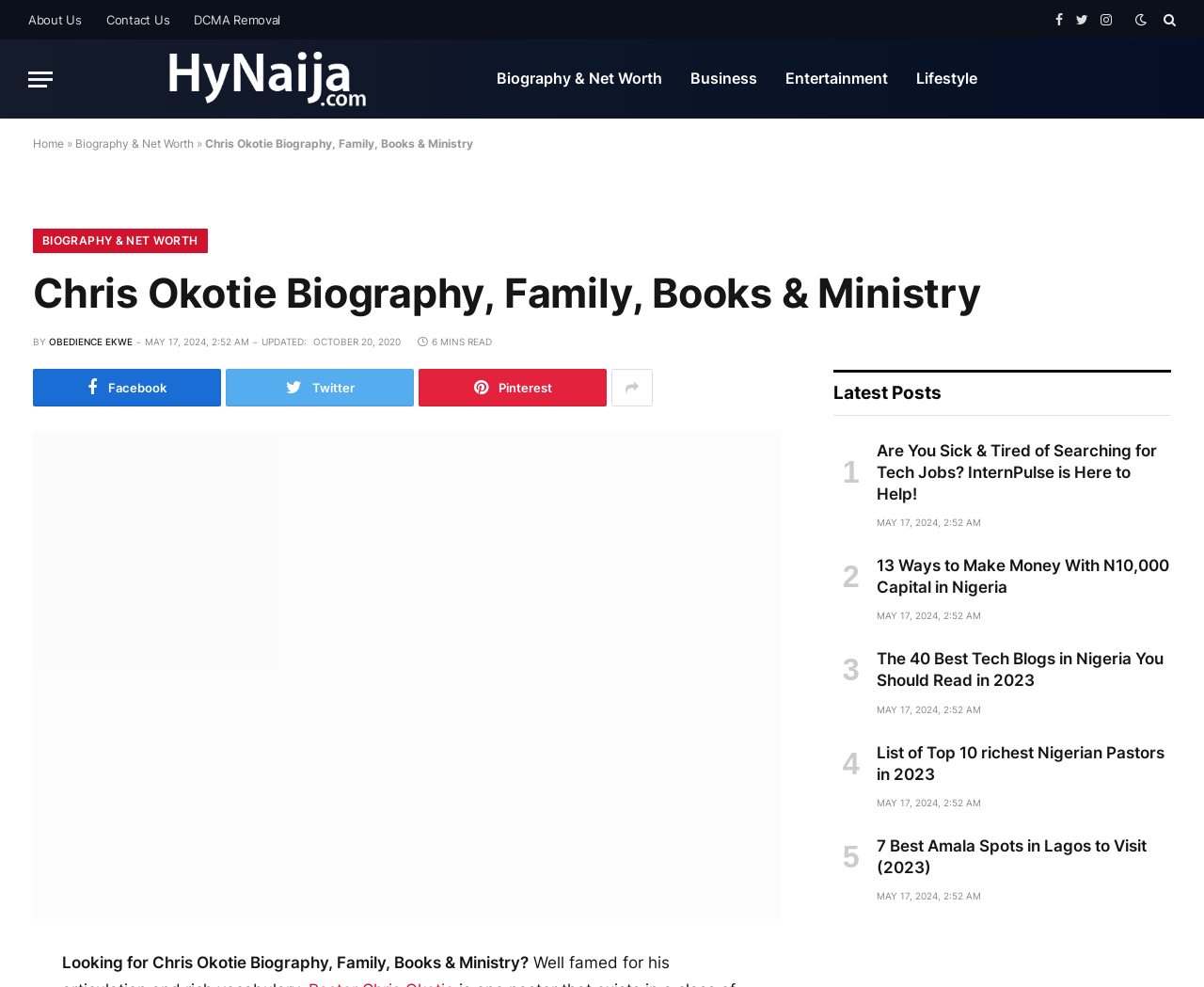Refer to the image and answer the question with as much detail as possible: What is the date of the latest post?

The webpage has multiple articles with dates, and the latest date is MAY 17, 2024, which is the date of the latest post.